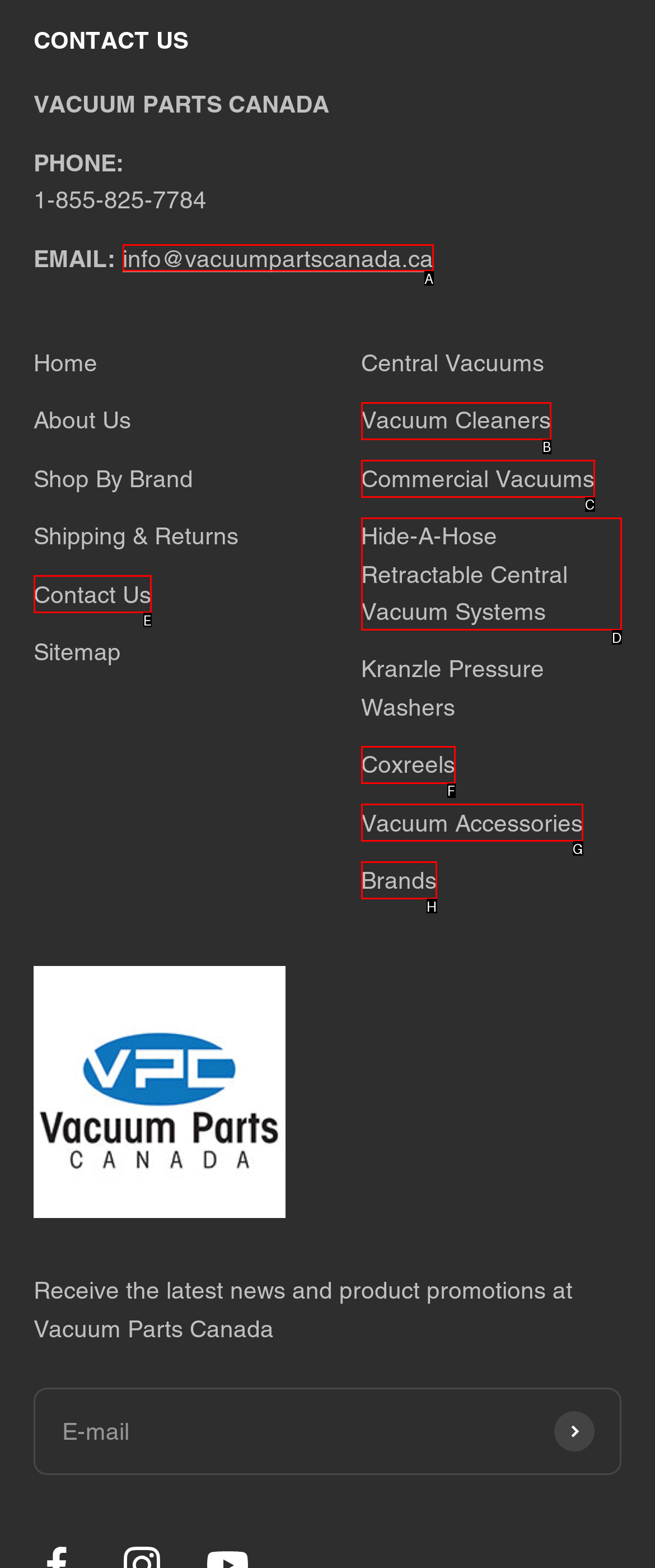Select the HTML element that best fits the description: Contact Us
Respond with the letter of the correct option from the choices given.

E